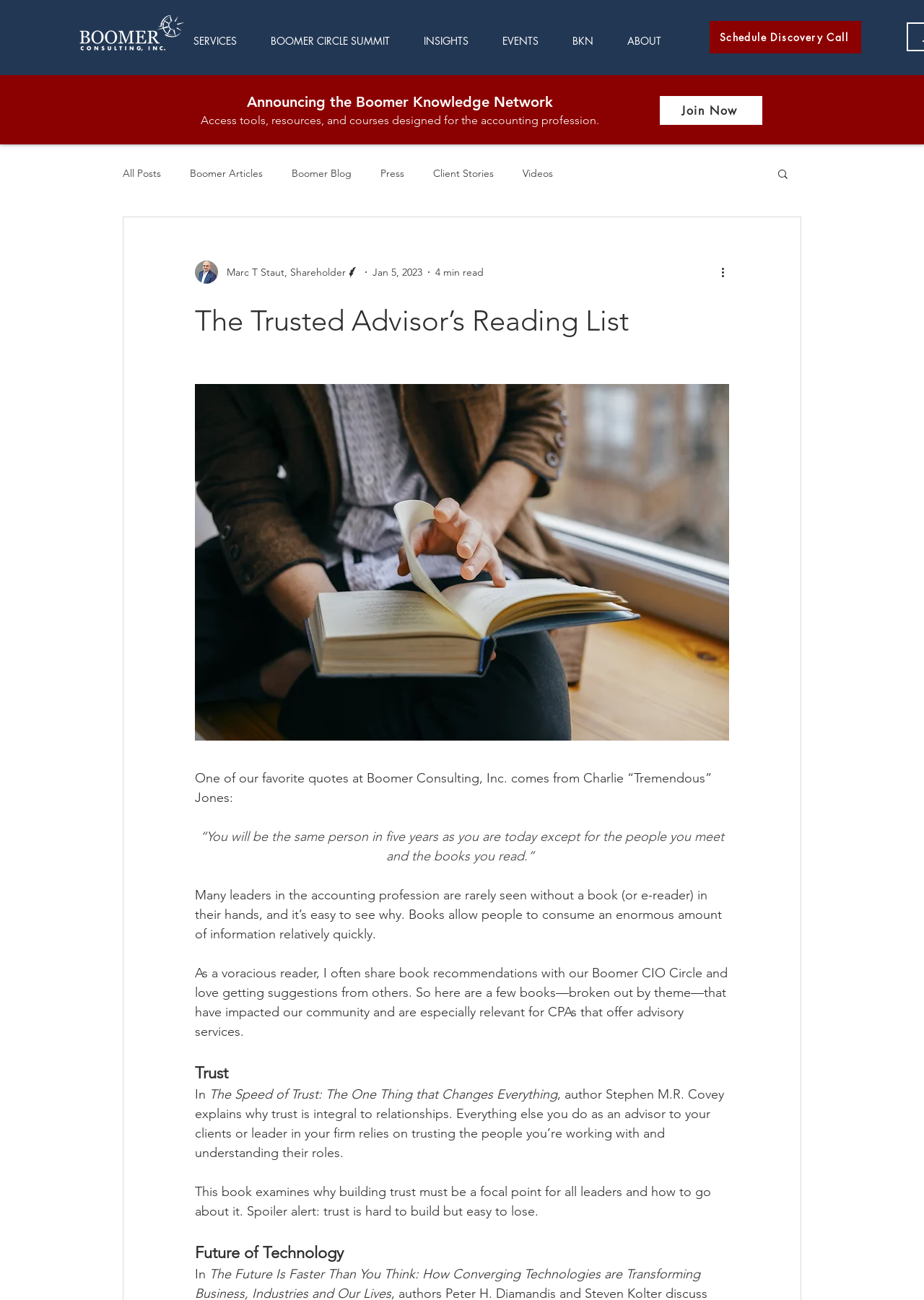Predict the bounding box coordinates of the area that should be clicked to accomplish the following instruction: "Click the 'Schedule Discovery Call' link". The bounding box coordinates should consist of four float numbers between 0 and 1, i.e., [left, top, right, bottom].

[0.768, 0.016, 0.932, 0.041]